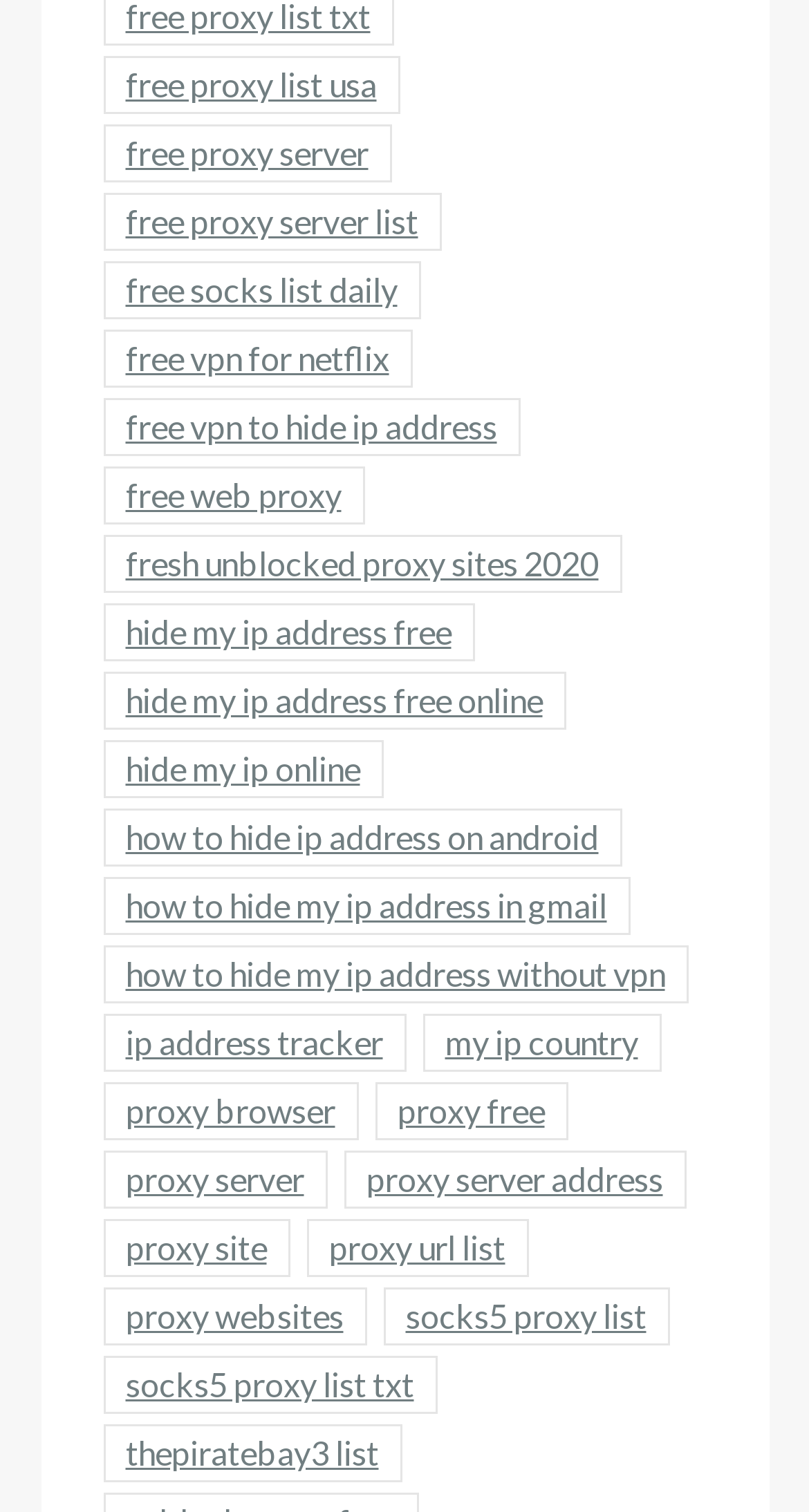Provide a one-word or one-phrase answer to the question:
What is the main purpose of this webpage?

Proxy lists